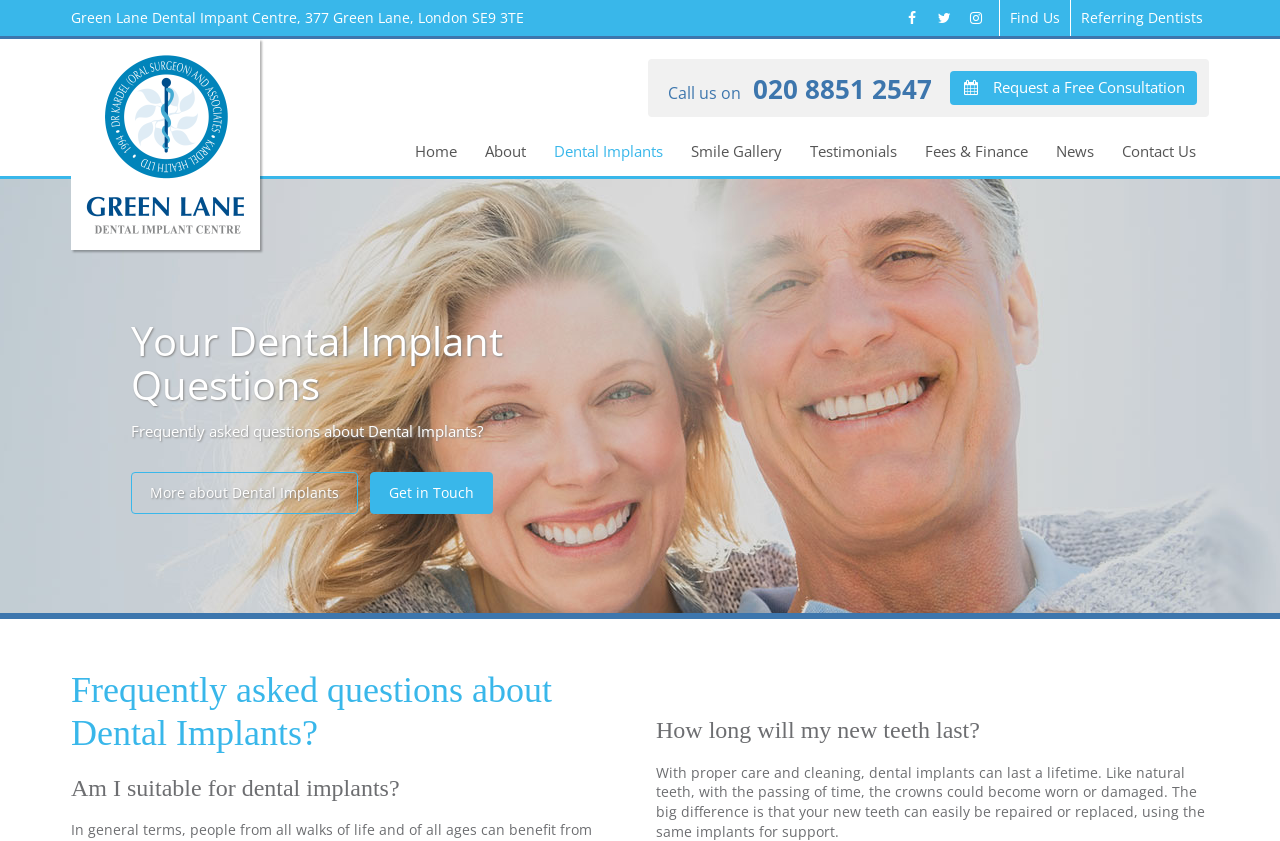Using the element description attract and retain good tenant, predict the bounding box coordinates for the UI element. Provide the coordinates in (top-left x, top-left y, bottom-right x, bottom-right y) format with values ranging from 0 to 1.

None